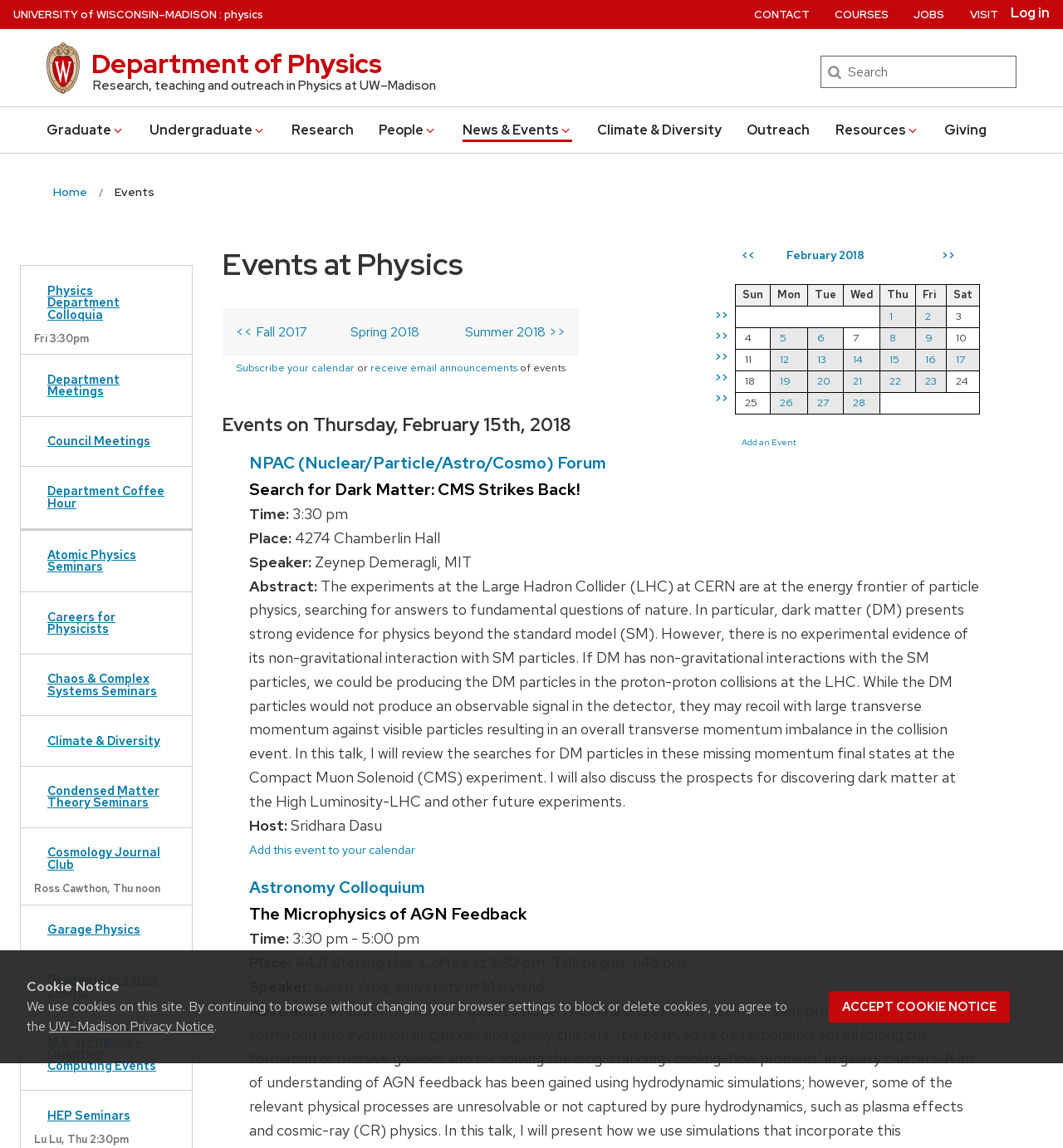Given the webpage screenshot and the description, determine the bounding box coordinates (top-left x, top-left y, bottom-right x, bottom-right y) that define the location of the UI element matching this description: University of Wisconsin–Madison

[0.012, 0.007, 0.204, 0.019]